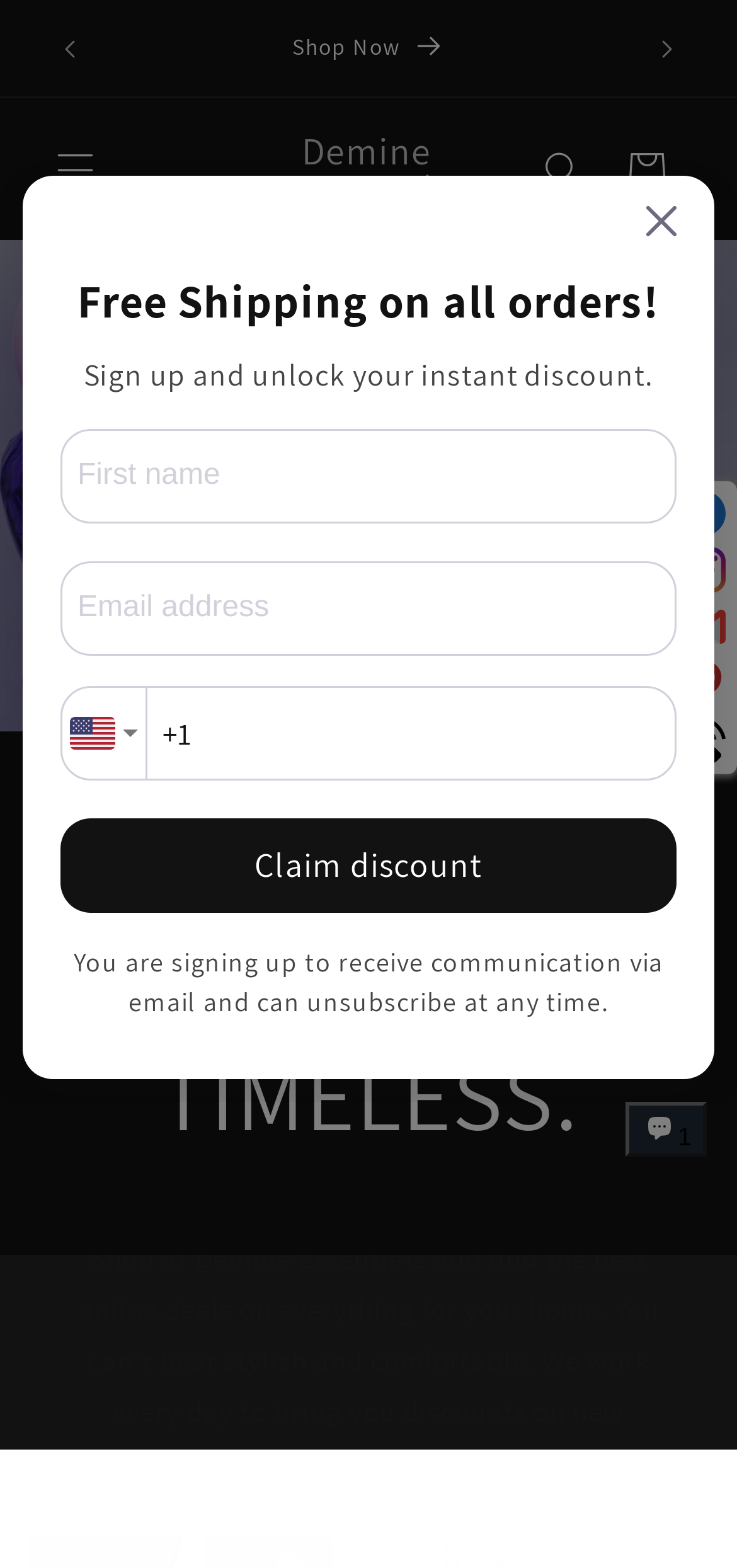Could you indicate the bounding box coordinates of the region to click in order to complete this instruction: "Search for something".

[0.708, 0.082, 0.821, 0.135]